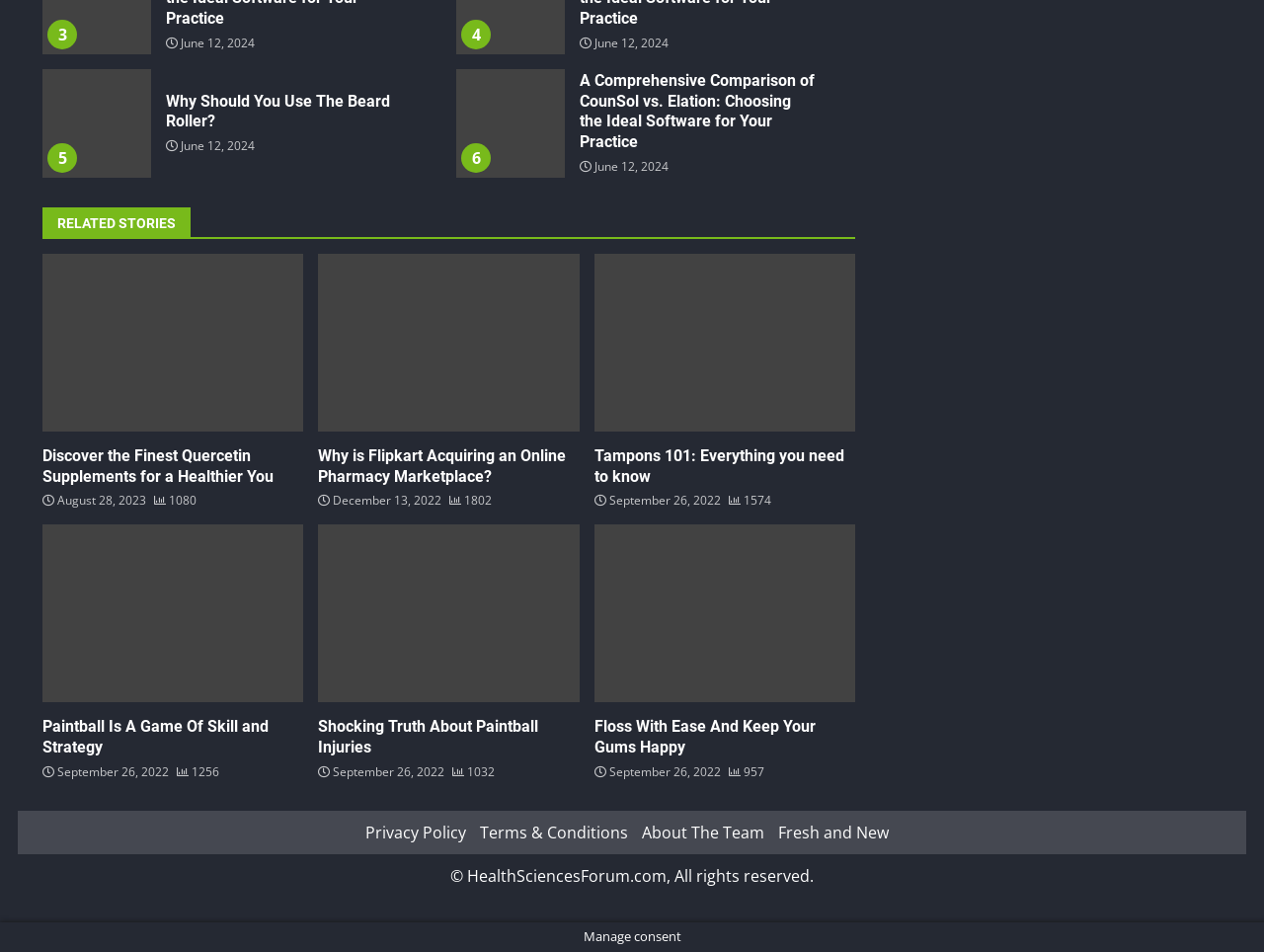Can you find the bounding box coordinates of the area I should click to execute the following instruction: "Read about why you should use the beard roller"?

[0.131, 0.096, 0.309, 0.137]